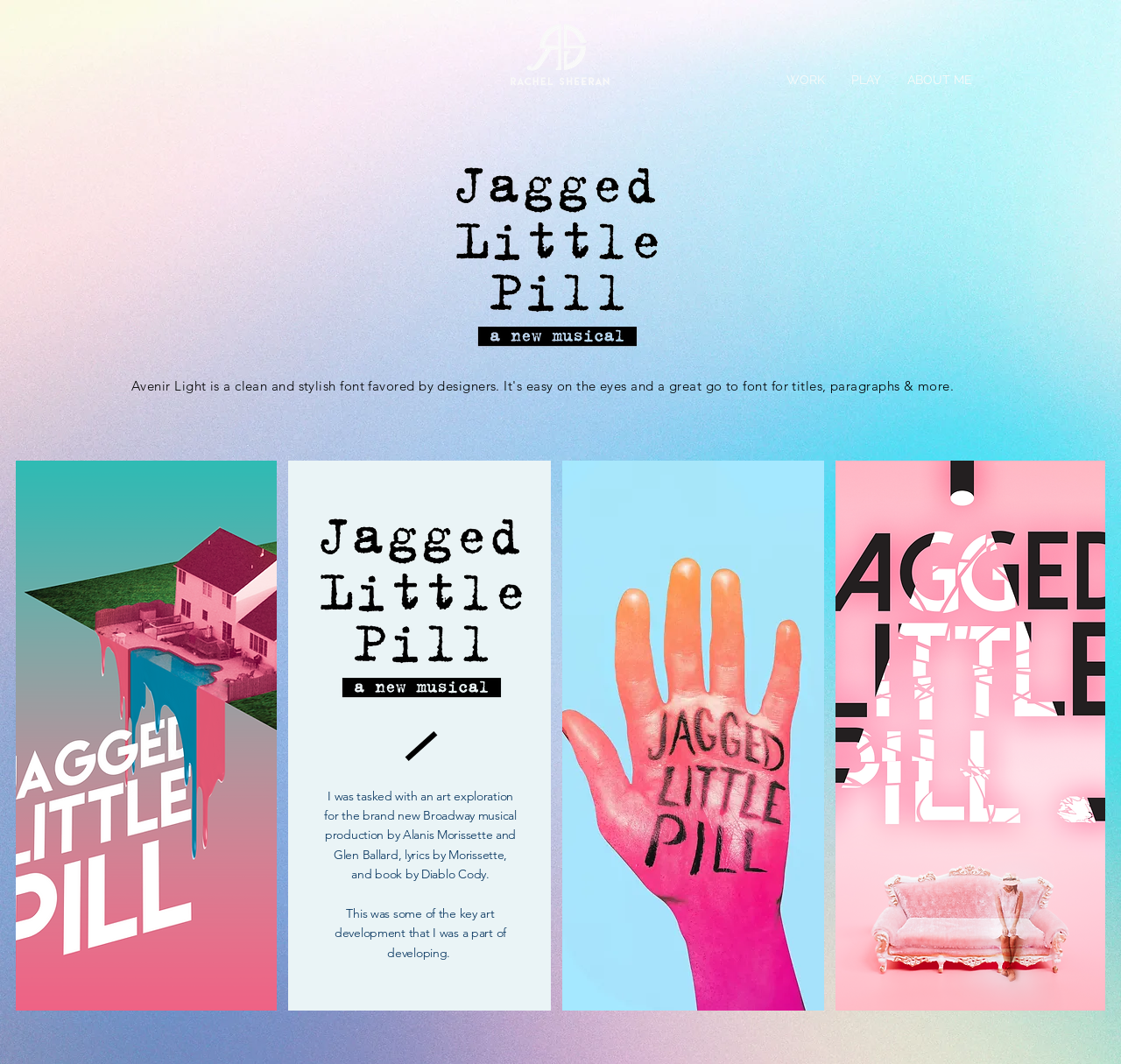What is the name of the logo?
Answer the question with just one word or phrase using the image.

Rachel Sheeran Logo